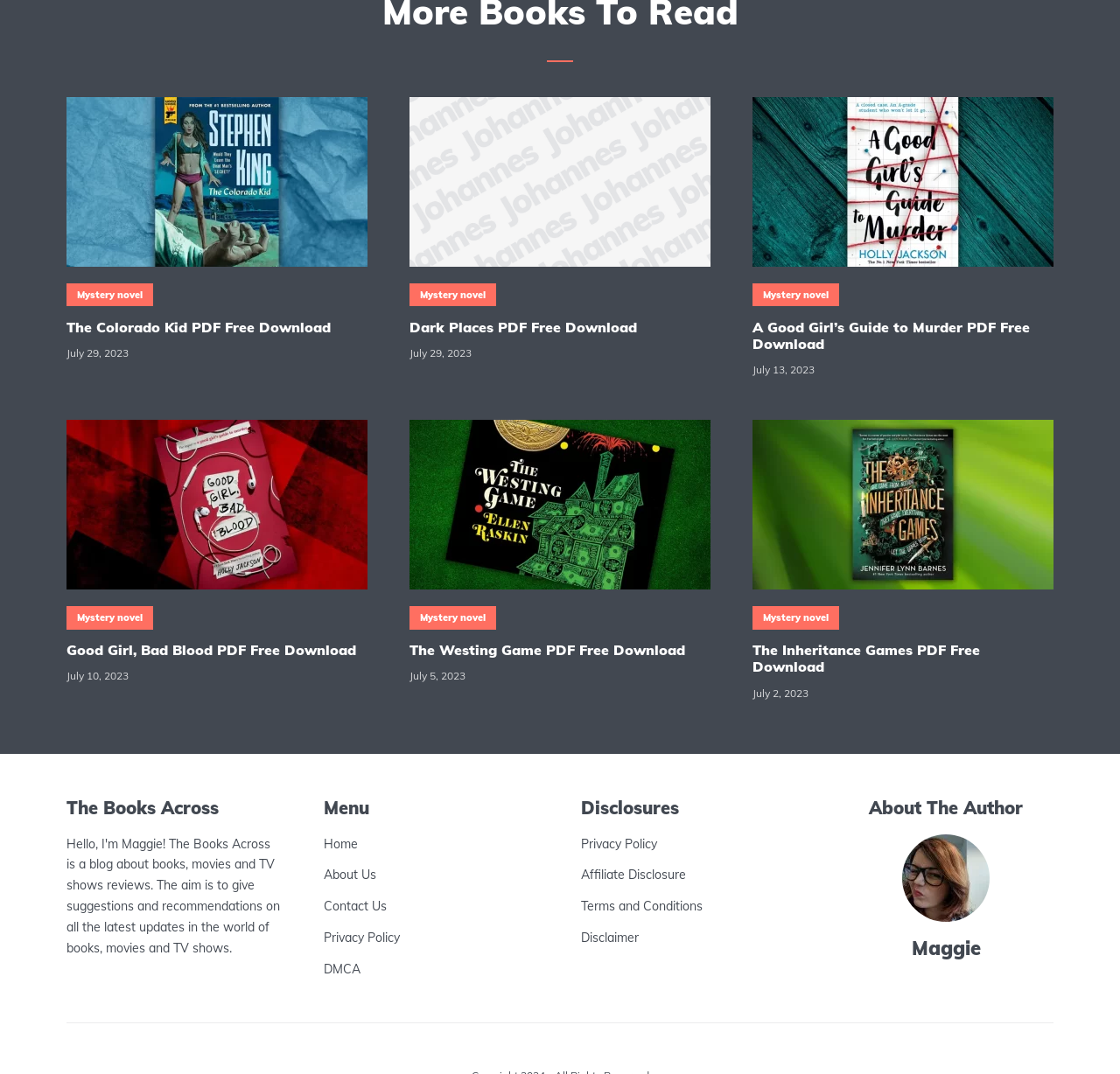What type of books are featured on this webpage?
Provide an in-depth answer to the question, covering all aspects.

Based on the webpage content, I can see that each article section has a link to a mystery novel, such as 'The Colorado Kid', 'Dark Places', and 'A Good Girl's Guide to Murder'. This suggests that the webpage is featuring mystery novels.